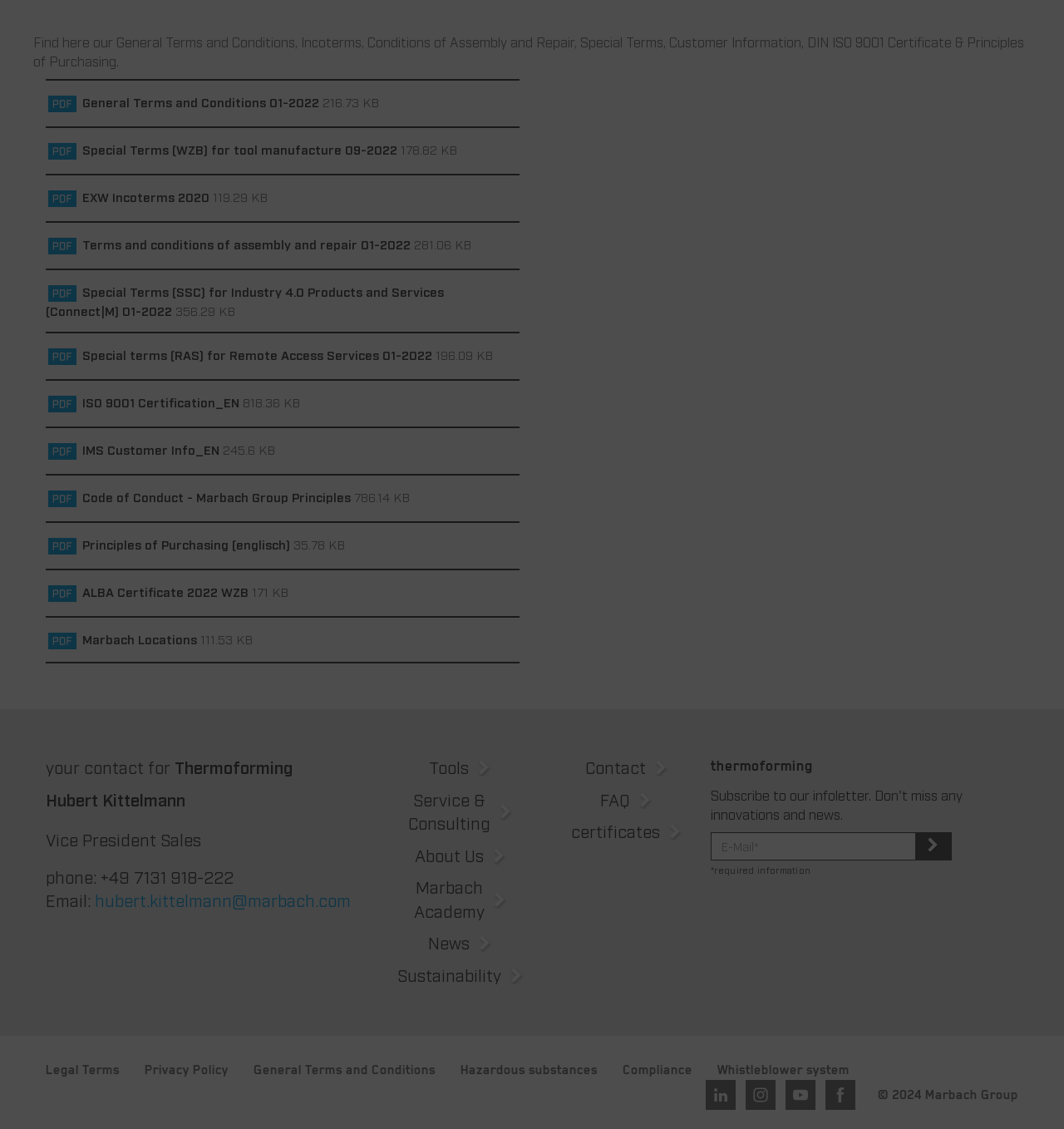Identify the bounding box coordinates of the clickable section necessary to follow the following instruction: "Click on the 'News categories' link". The coordinates should be presented as four float numbers from 0 to 1, i.e., [left, top, right, bottom].

None